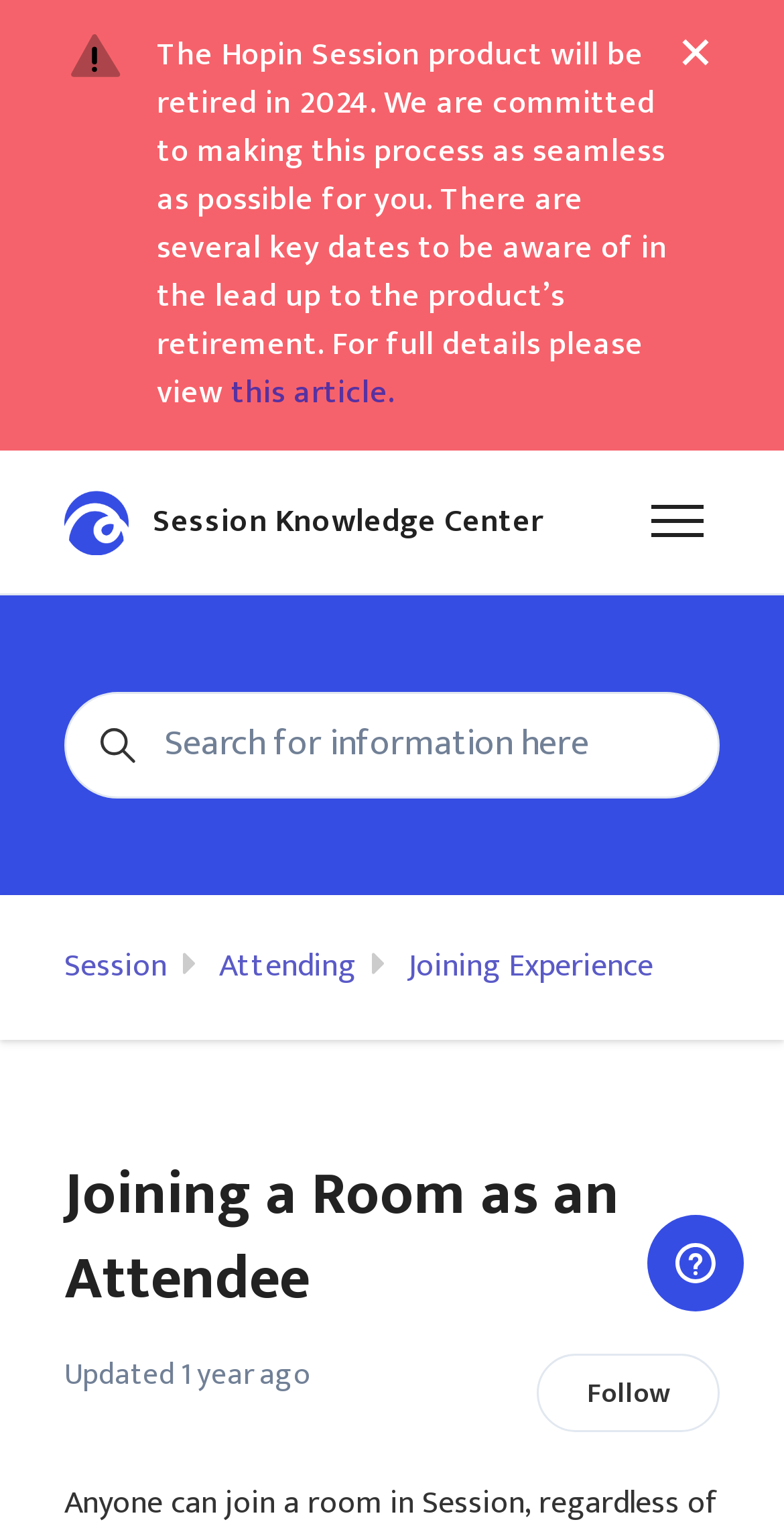What is the topic of the current article?
Answer with a single word or phrase, using the screenshot for reference.

Joining a Room as an Attendee